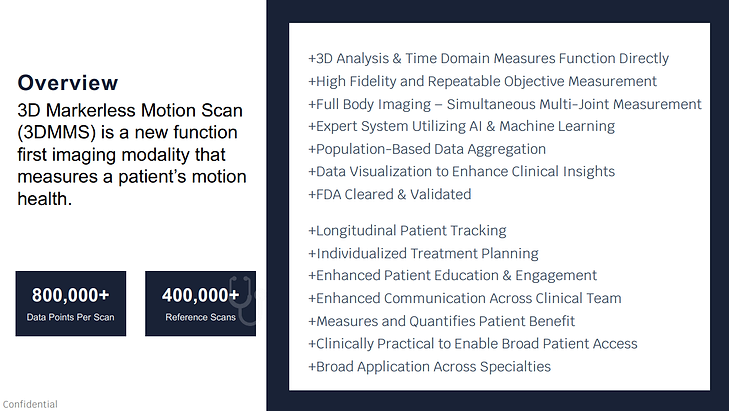Respond concisely with one word or phrase to the following query:
Is 3DMMS FDA cleared?

Yes